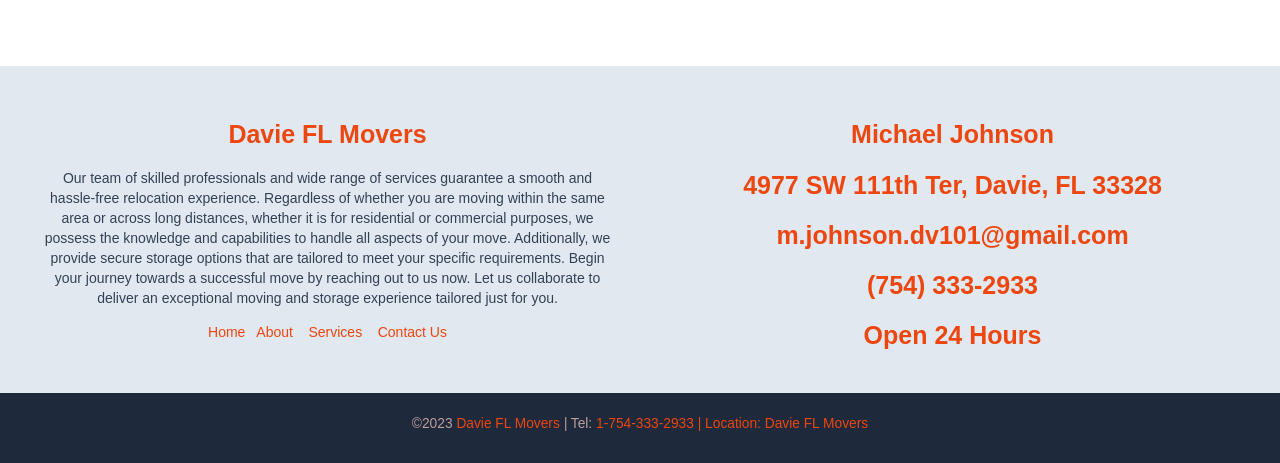Answer this question in one word or a short phrase: What services does the company provide?

Moving and storage